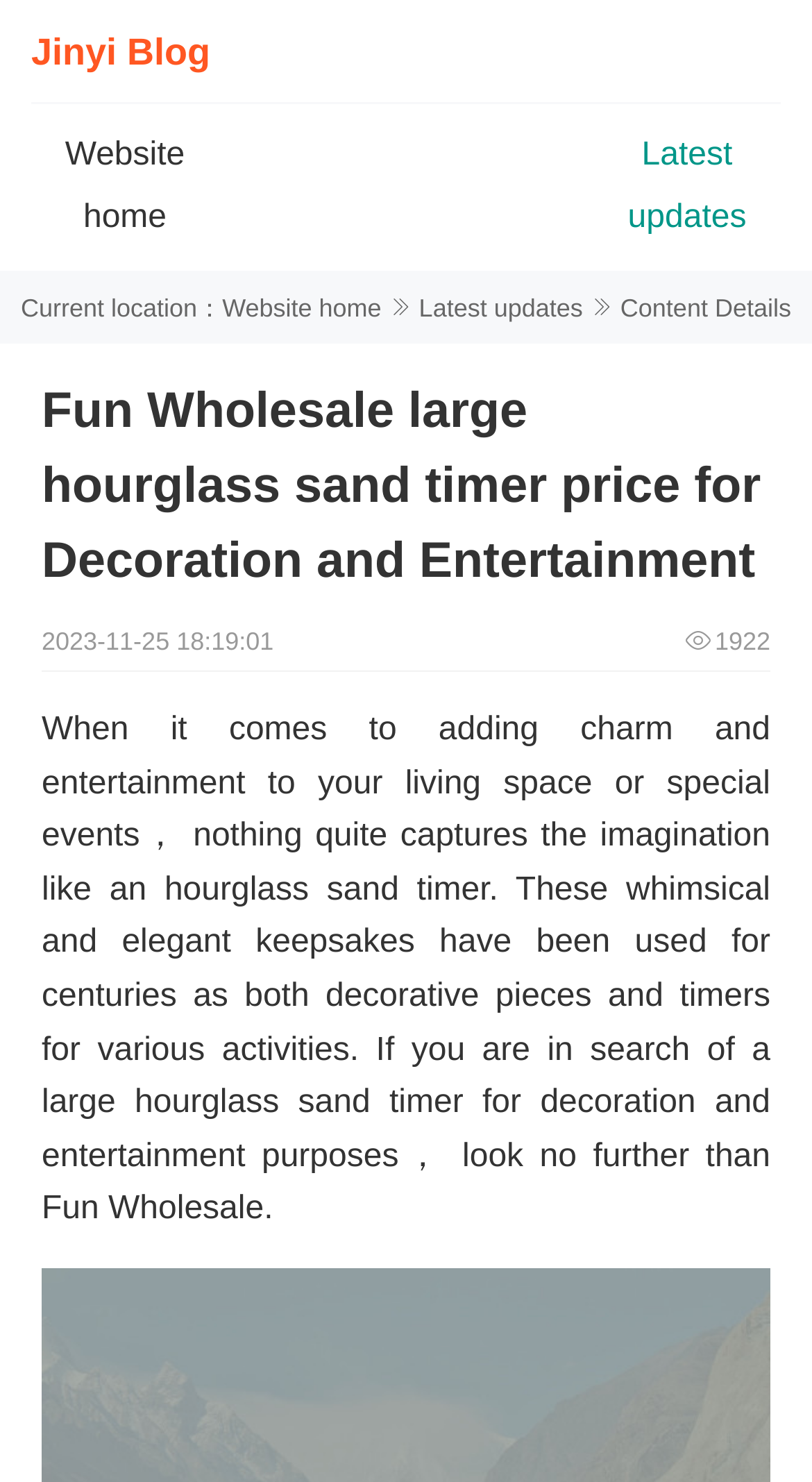What is the name of the blog?
Using the image, respond with a single word or phrase.

Jinyi Blog